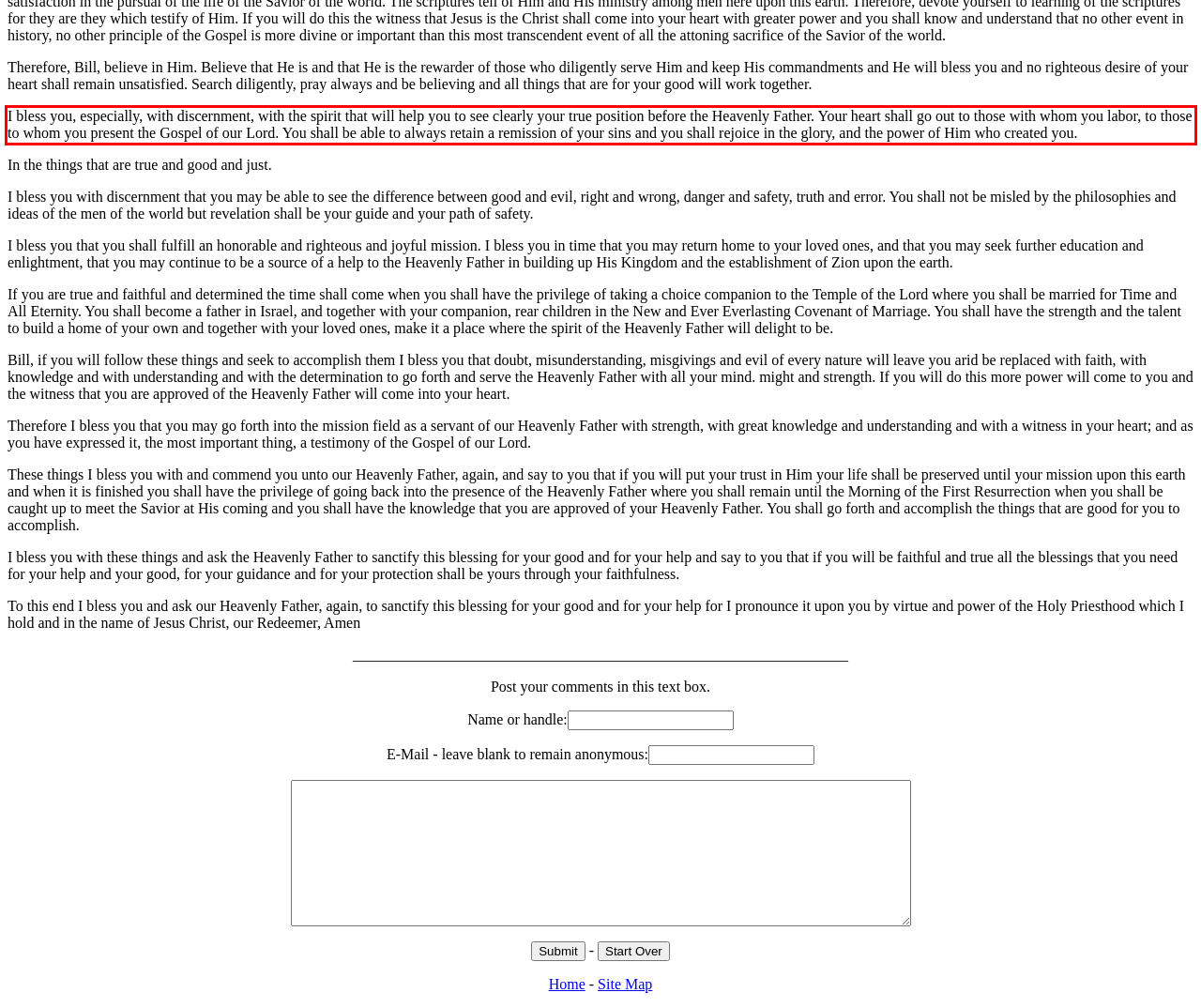Please analyze the screenshot of a webpage and extract the text content within the red bounding box using OCR.

I bless you, especially, with discernment, with the spirit that will help you to see clearly your true position before the Heavenly Father. Your heart shall go out to those with whom you labor, to those to whom you present the Gospel of our Lord. You shall be able to always retain a remission of your sins and you shall rejoice in the glory, and the power of Him who created you.